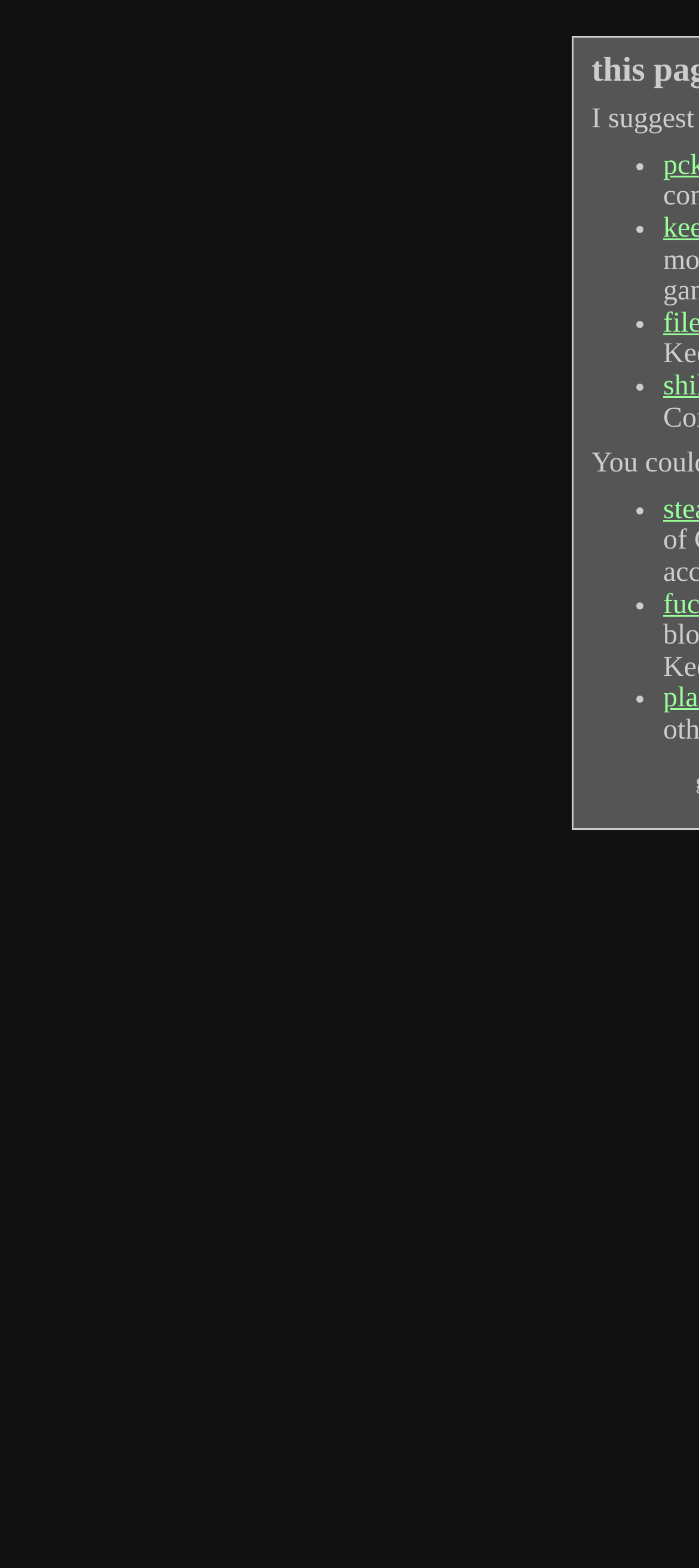Answer with a single word or phrase: 
What is the horizontal position of the list markers?

Right